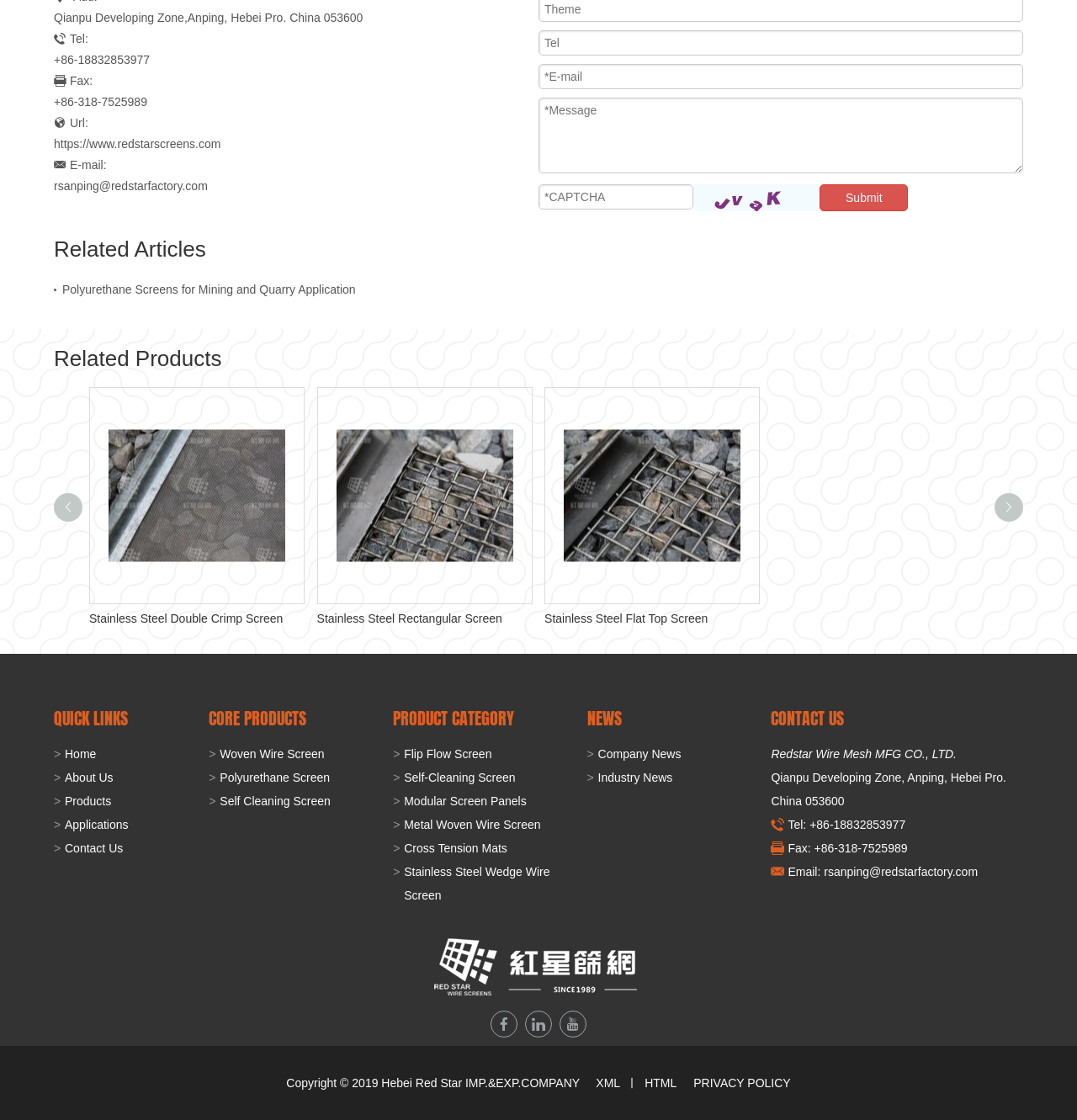Find the bounding box coordinates of the clickable area required to complete the following action: "Visit the company website".

[0.05, 0.122, 0.205, 0.134]